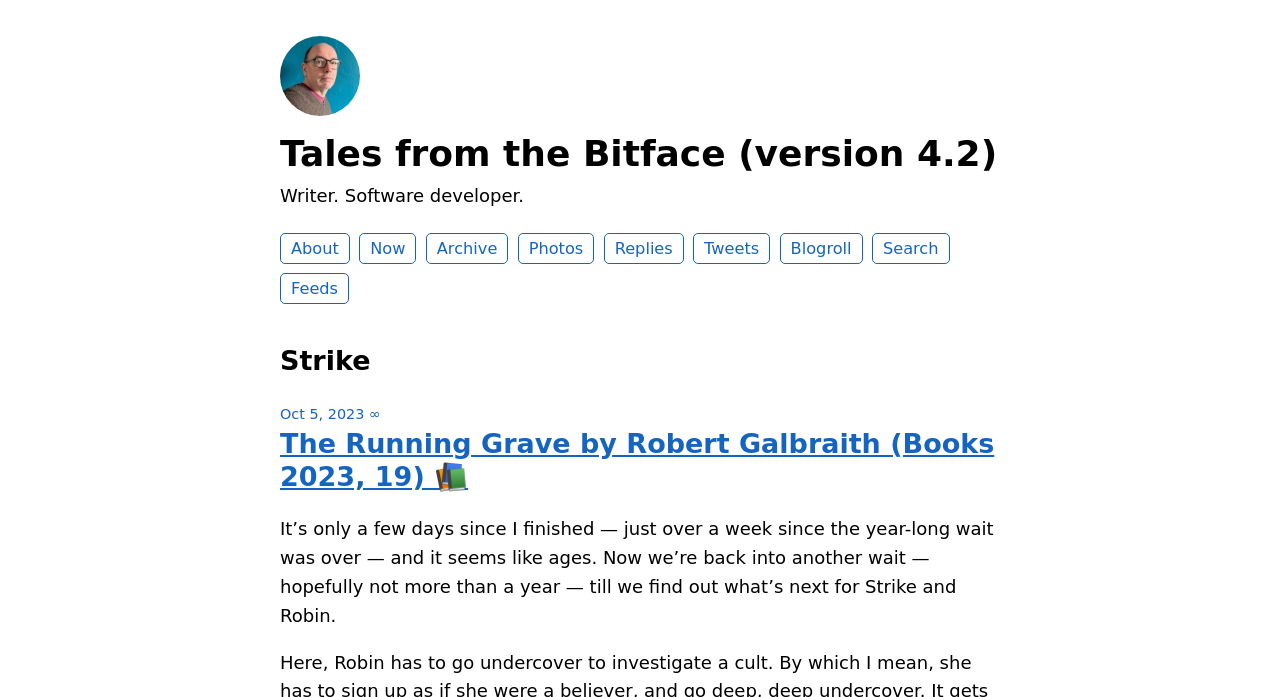How long did the writer wait for the book?
Please provide a comprehensive answer based on the details in the screenshot.

The writer mentioned that 'it seems like ages' since they finished the book, and 'the year-long wait was over', implying that they waited for a year for the book.